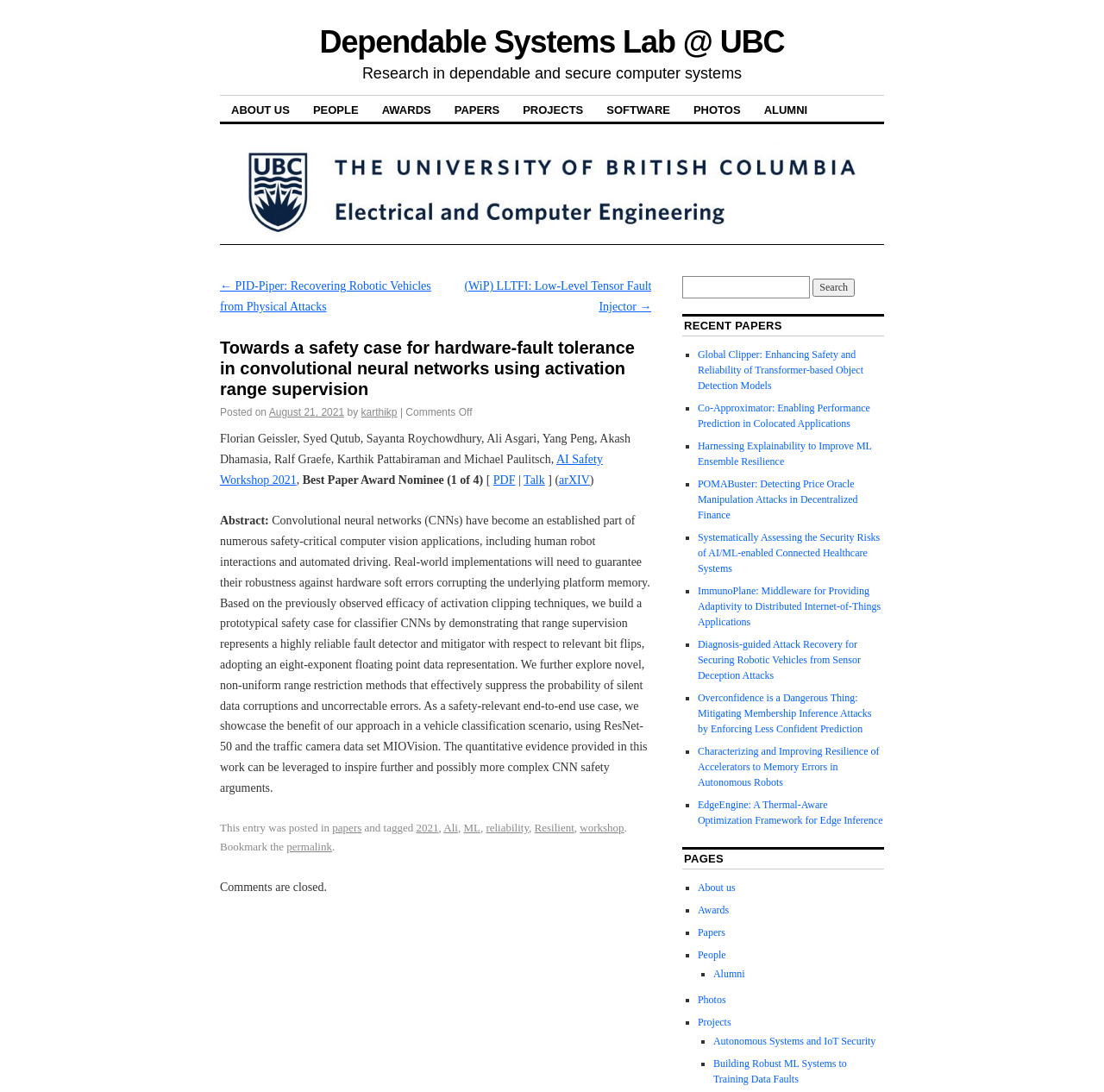Can you give a detailed response to the following question using the information from the image? What is the name of the conference where the paper was presented?

The name of the conference where the paper was presented can be found in the main content section of the webpage, where it says 'AI Safety Workshop 2021'.